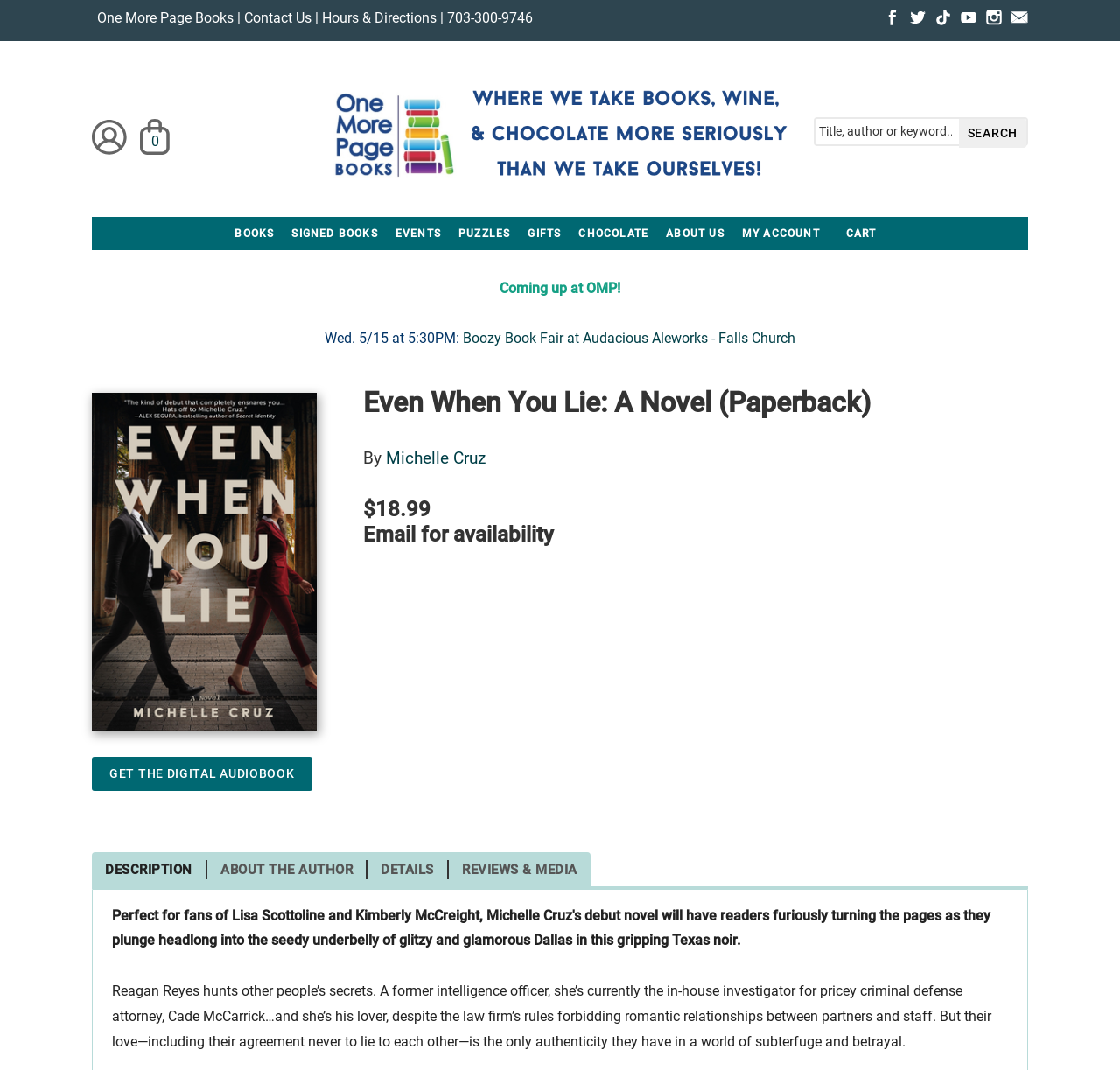Identify the bounding box for the described UI element: "value="Get the Digital Audiobook"".

[0.082, 0.707, 0.279, 0.739]